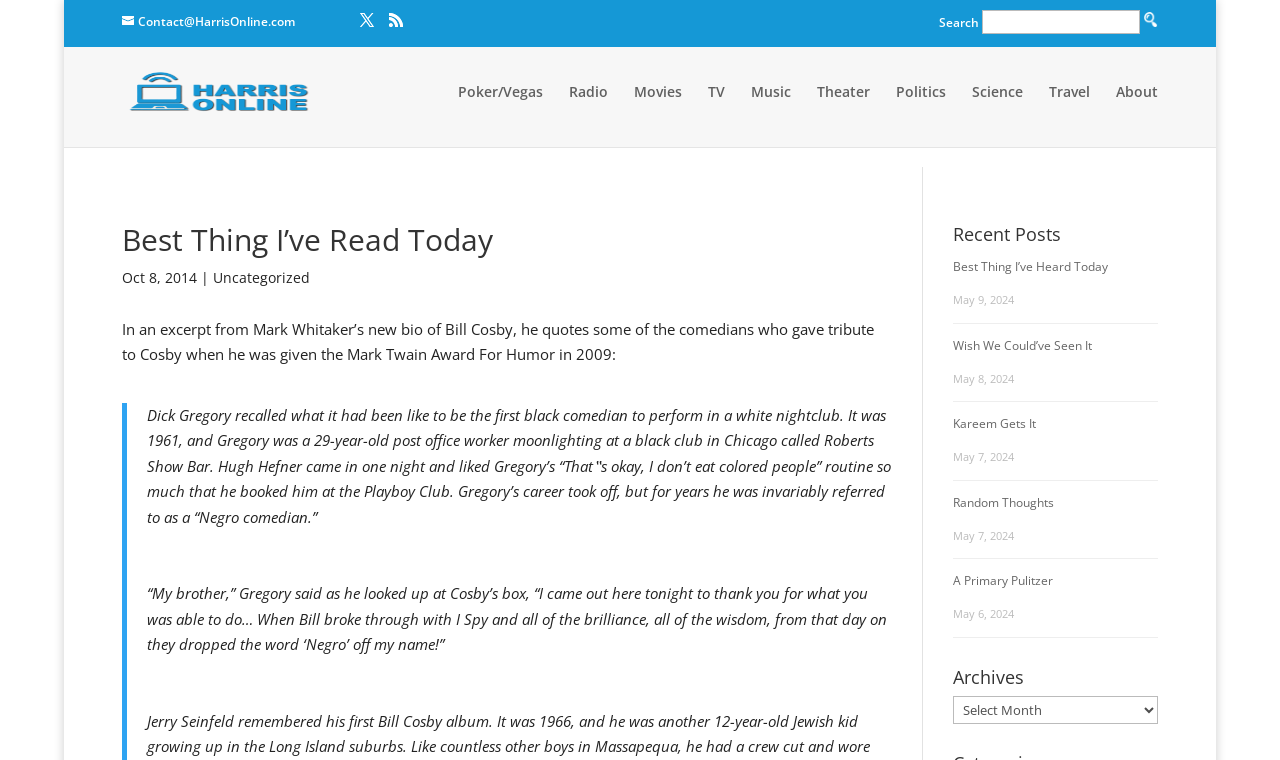Show the bounding box coordinates for the element that needs to be clicked to execute the following instruction: "Search for something". Provide the coordinates in the form of four float numbers between 0 and 1, i.e., [left, top, right, bottom].

[0.767, 0.013, 0.891, 0.045]